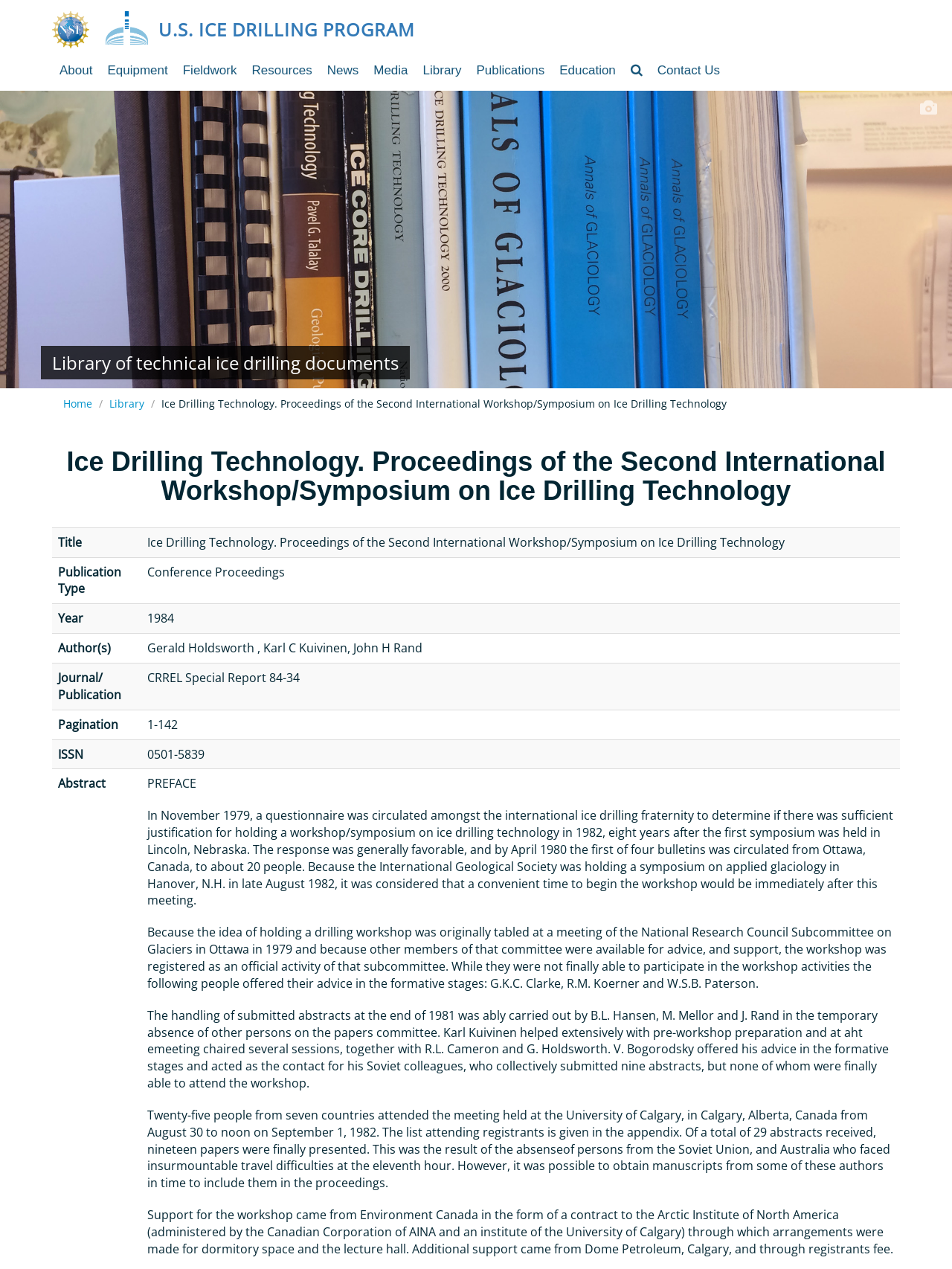Provide your answer in one word or a succinct phrase for the question: 
What is the journal or publication of the document?

CRREL Special Report 84-34